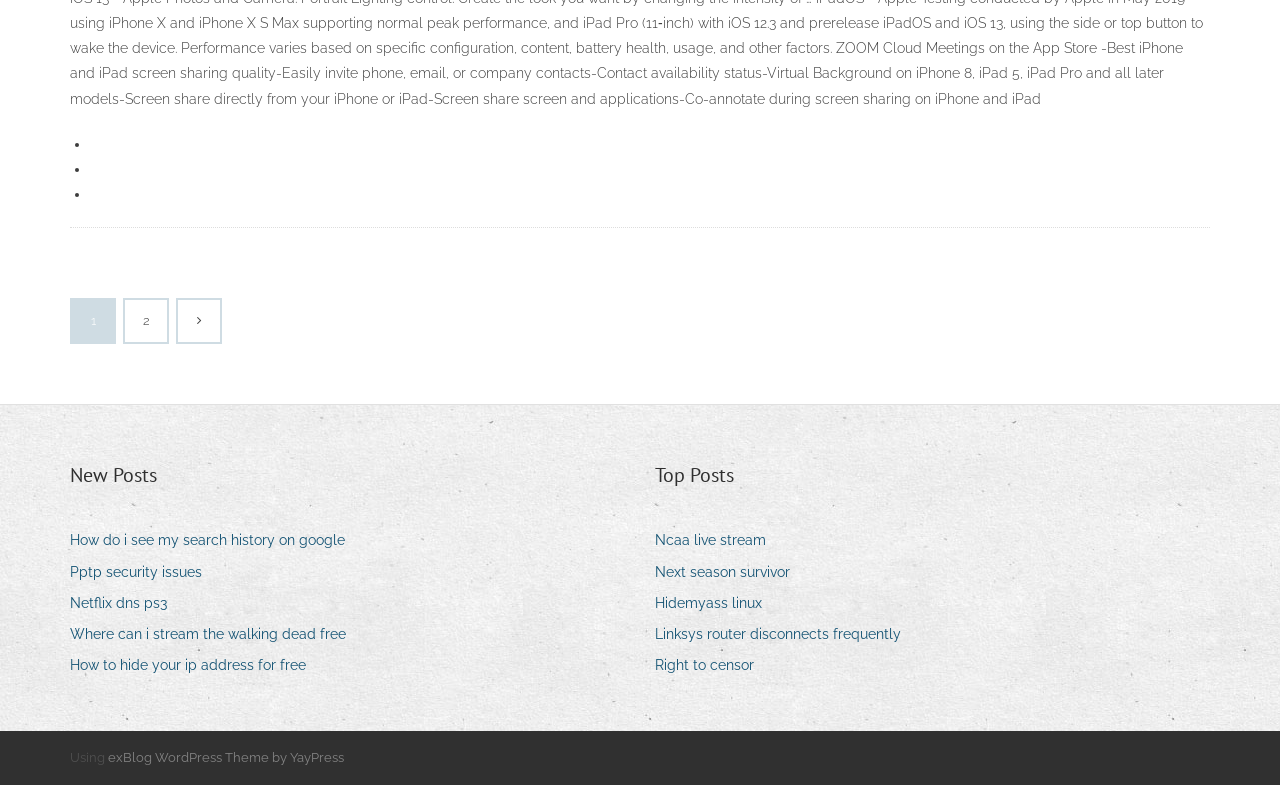Find the bounding box coordinates for the HTML element specified by: "2".

[0.098, 0.383, 0.13, 0.436]